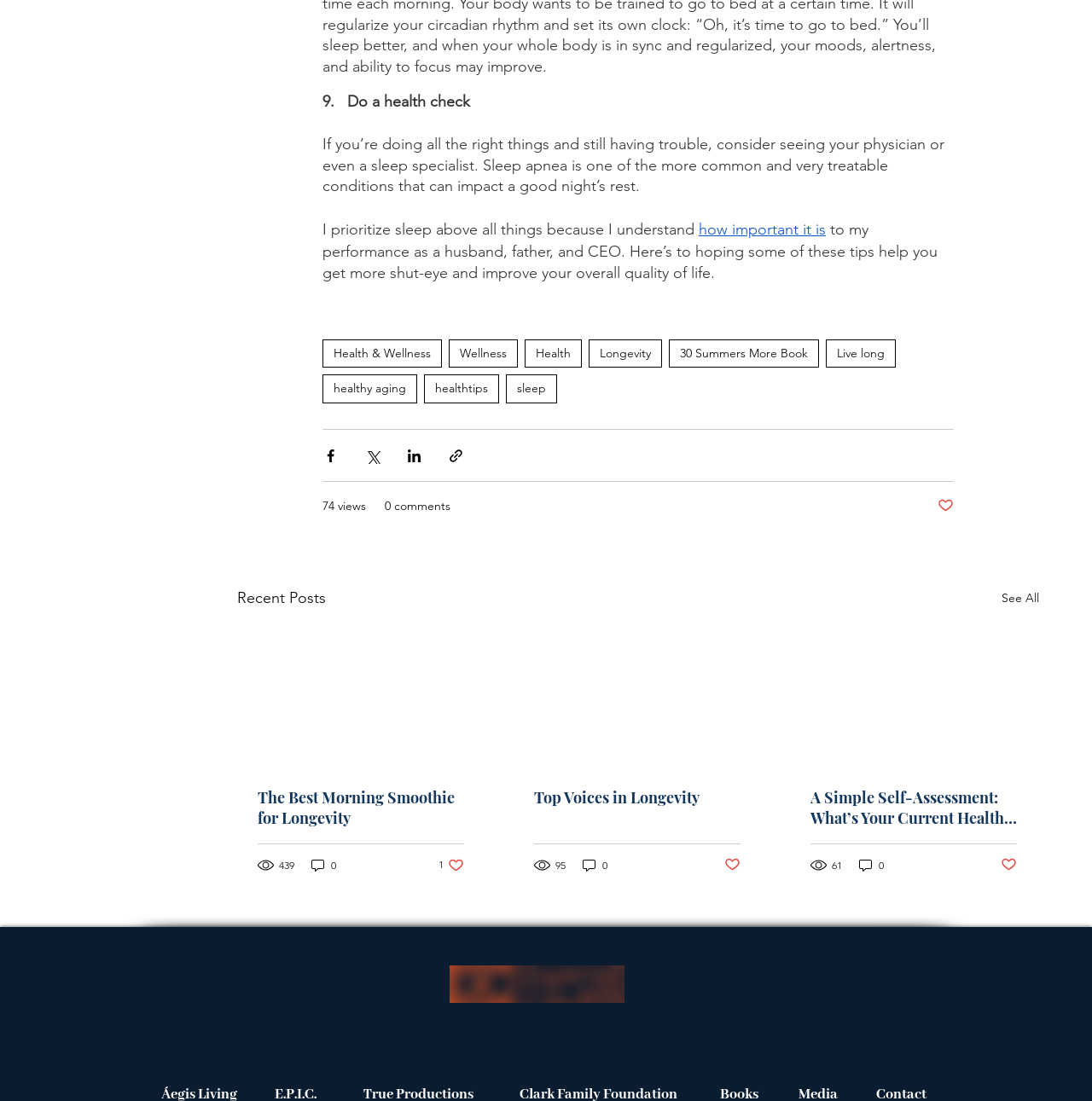What is the position of the button 'Share via Facebook'?
Refer to the screenshot and respond with a concise word or phrase.

top-left